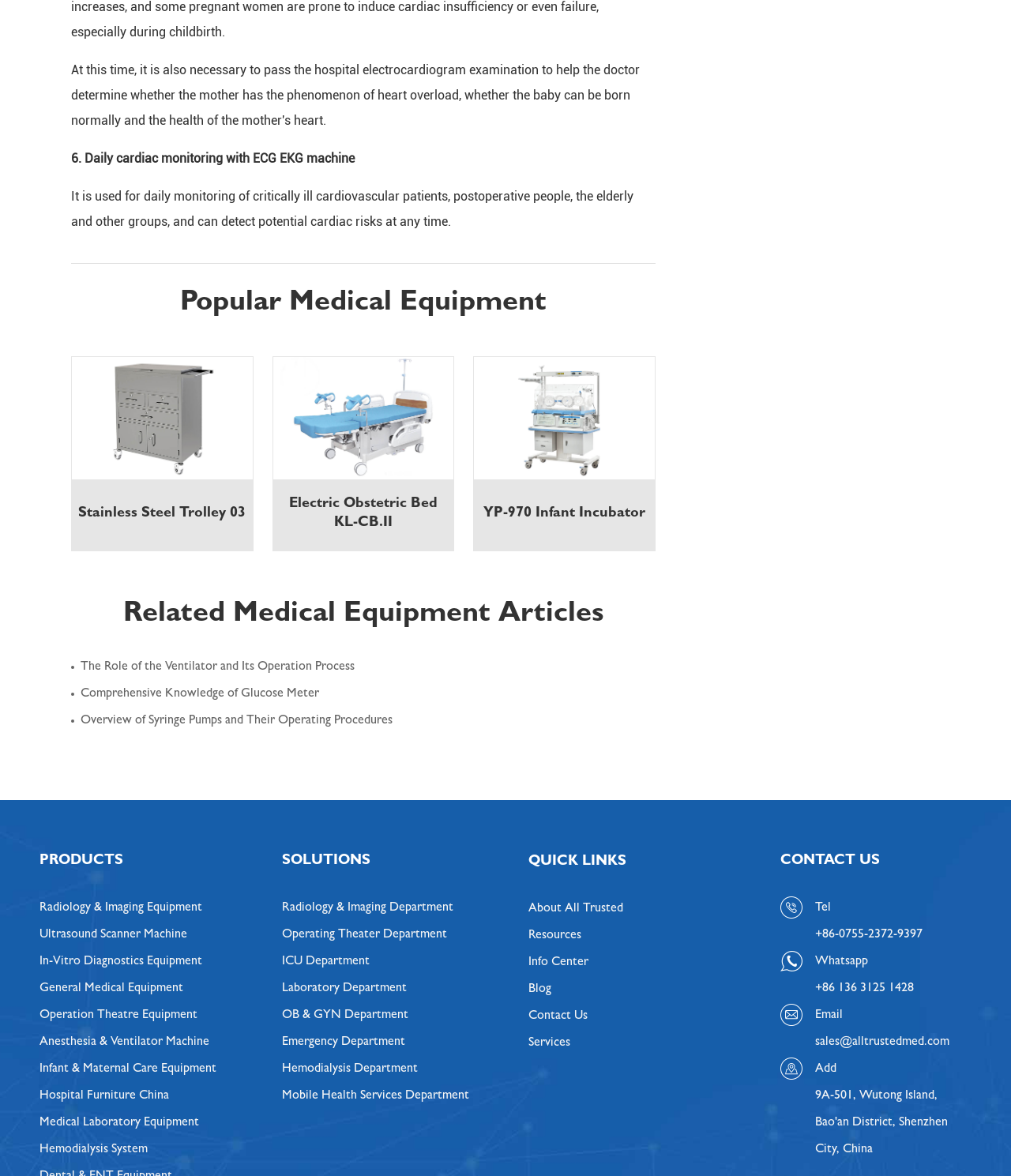Show the bounding box coordinates for the HTML element described as: "Dental & ENT Equipment".

[0.039, 0.925, 0.279, 0.947]